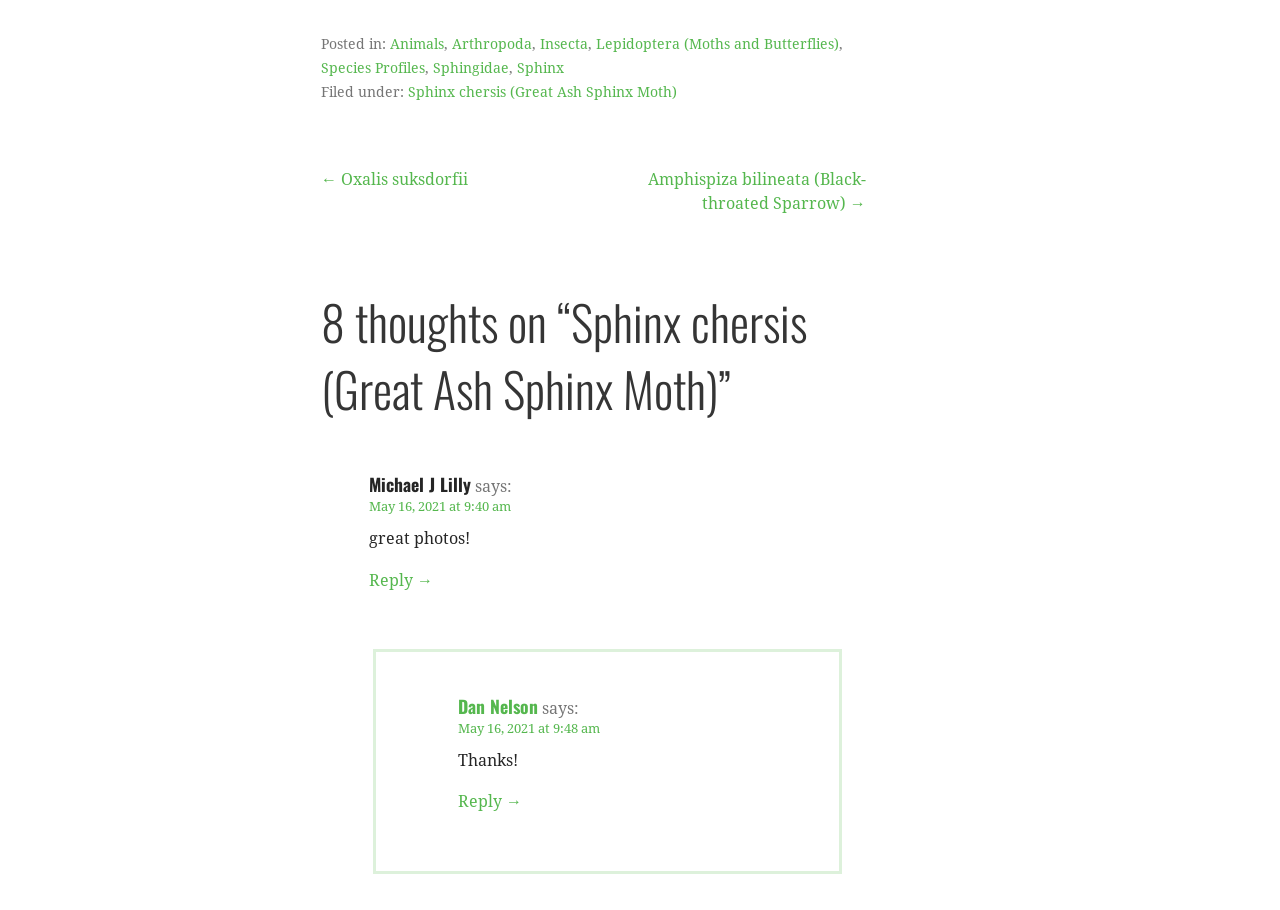What is the title of the post?
Examine the webpage screenshot and provide an in-depth answer to the question.

The title of the post can be determined by looking at the heading section where it says '8 thoughts on “Sphinx chersis (Great Ash Sphinx Moth)”'. Therefore, the title of the post is 'Sphinx chersis (Great Ash Sphinx Moth)'.